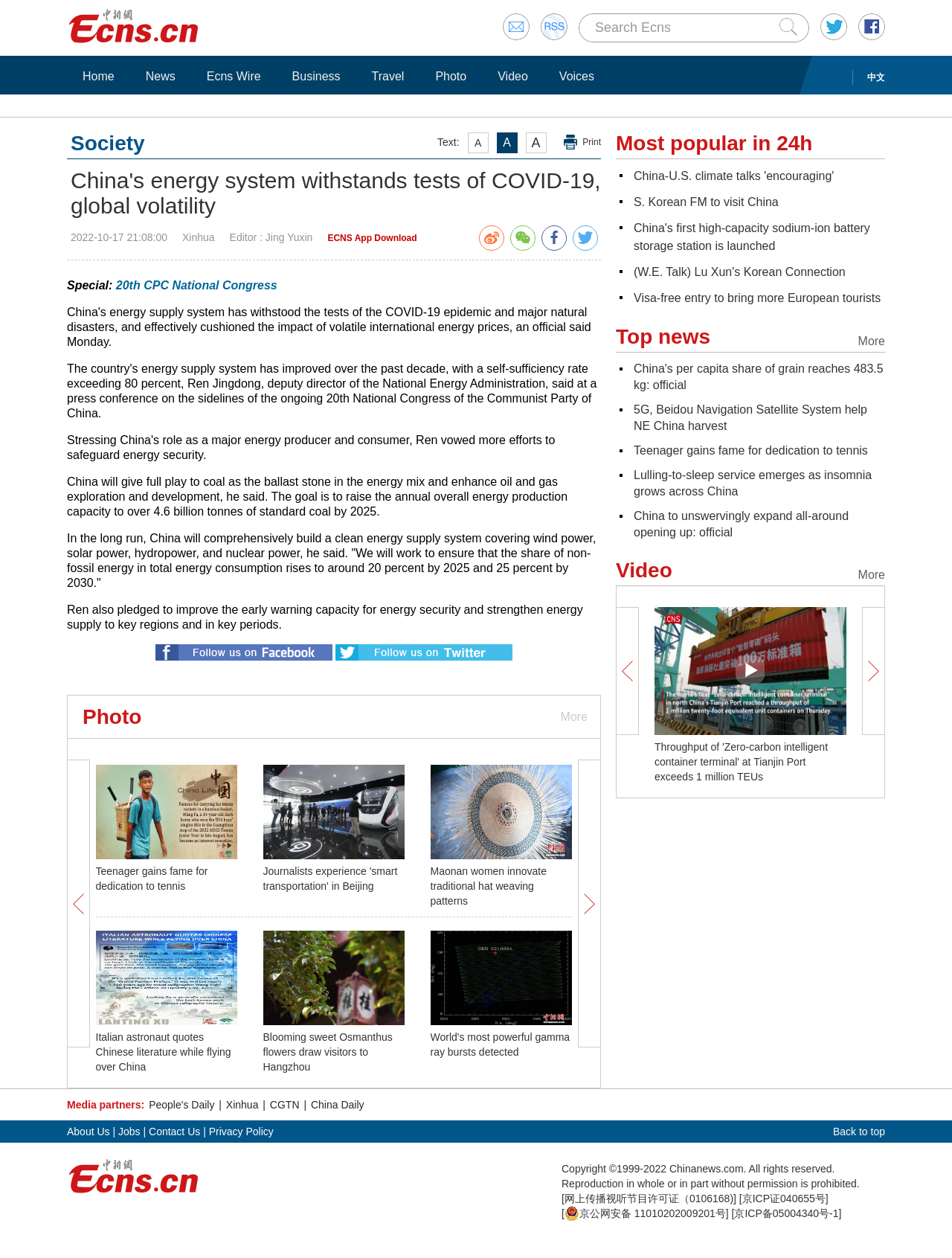Give a concise answer of one word or phrase to the question: 
What is the main topic of this webpage?

China's energy system